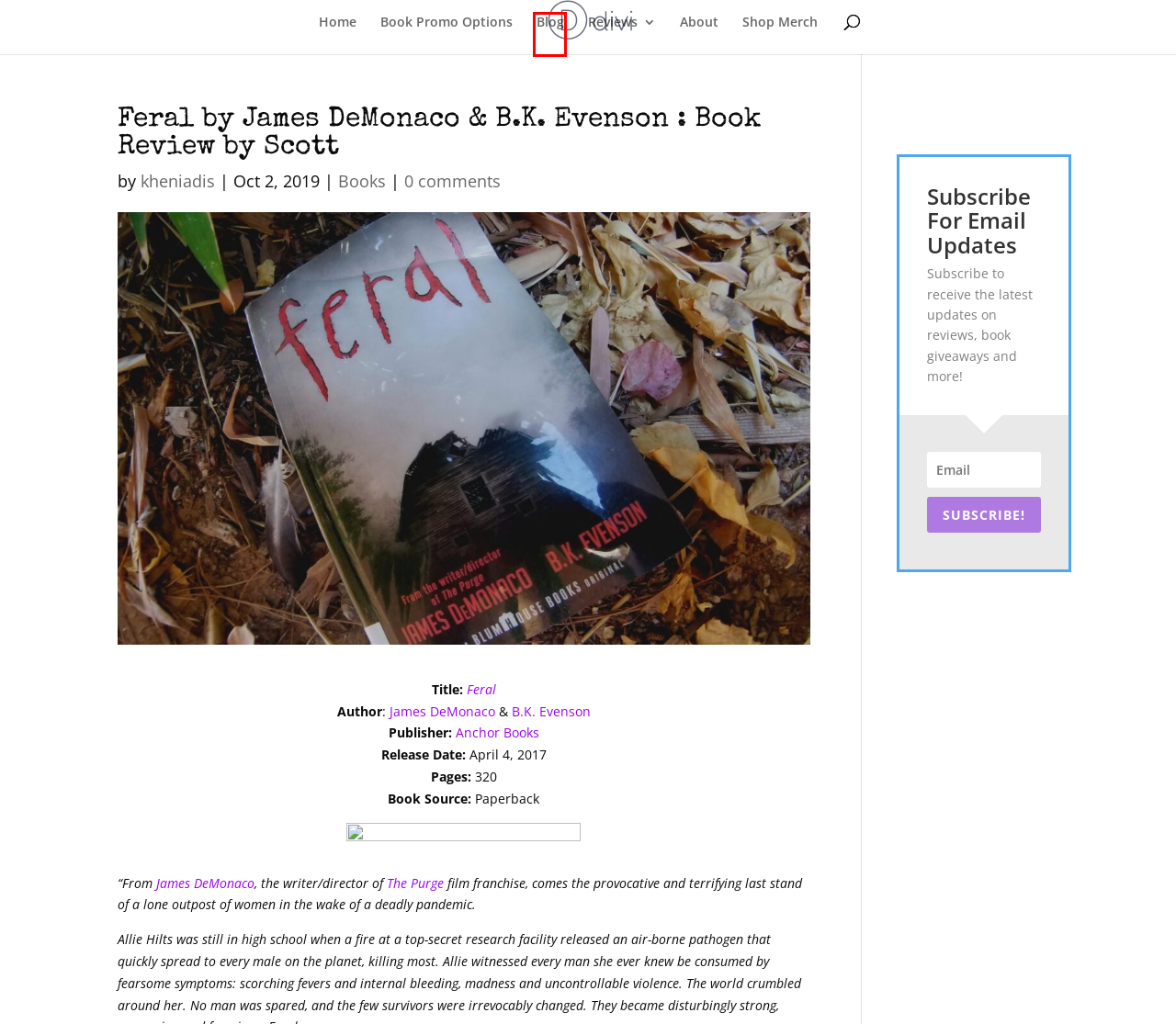Look at the screenshot of a webpage where a red bounding box surrounds a UI element. Your task is to select the best-matching webpage description for the new webpage after you click the element within the bounding box. The available options are:
A. About | Books Don't Review Themselves
B. Anchor Books | Knopf Doubleday
C. Books | Books Don't Review Themselves
D. Feral (Blumhouse Books): DeMonaco, James, Evenson, B. K.: 9781101972700: Amazon.com: Books
E. Reviews Index | Books Don't Review Themselves
F. Blog | Books Don't Review Themselves
G. kheniadis | Books Don't Review Themselves
H. Amazon.com: James DeMonaco: books, biography, latest update

F